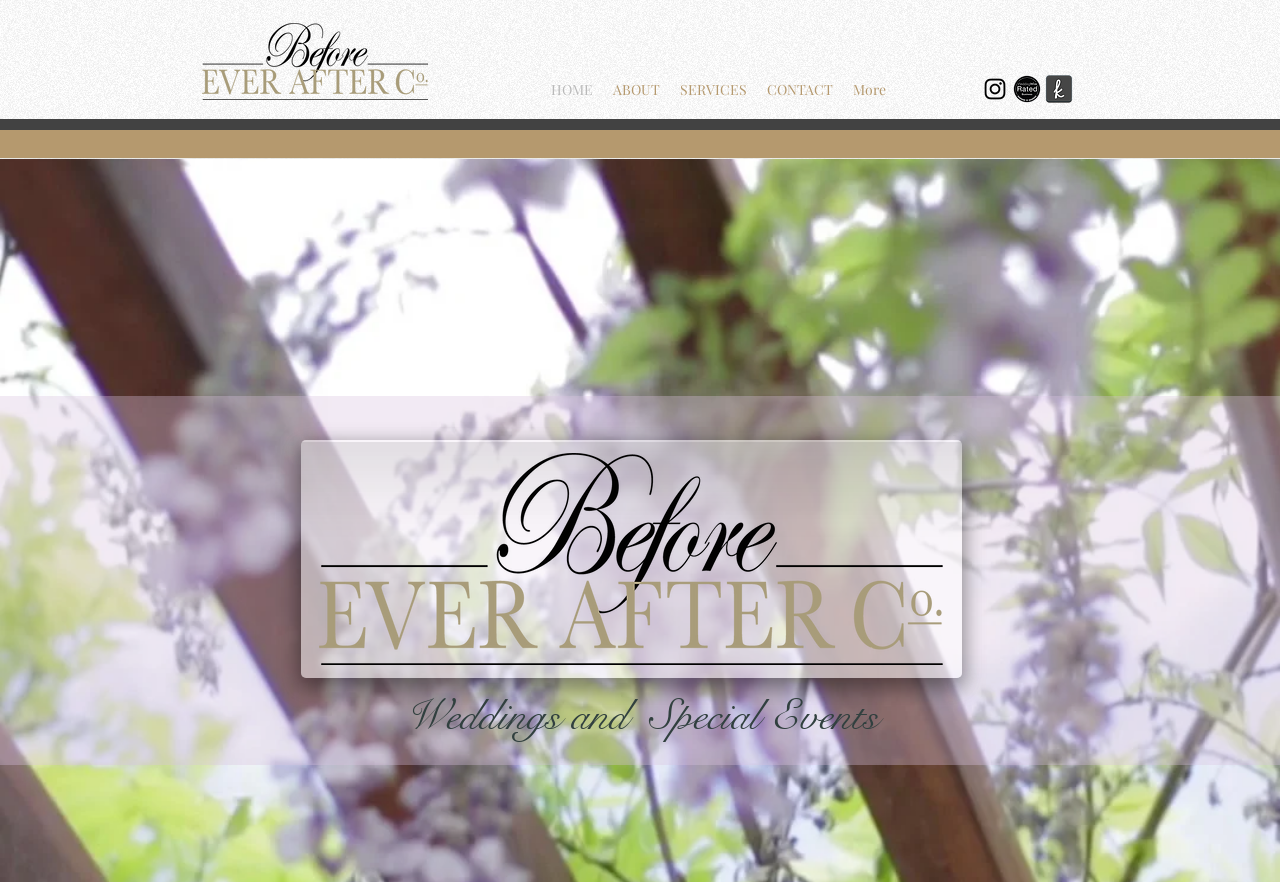Respond with a single word or short phrase to the following question: 
What is the navigation menu item after 'HOME'?

ABOUT